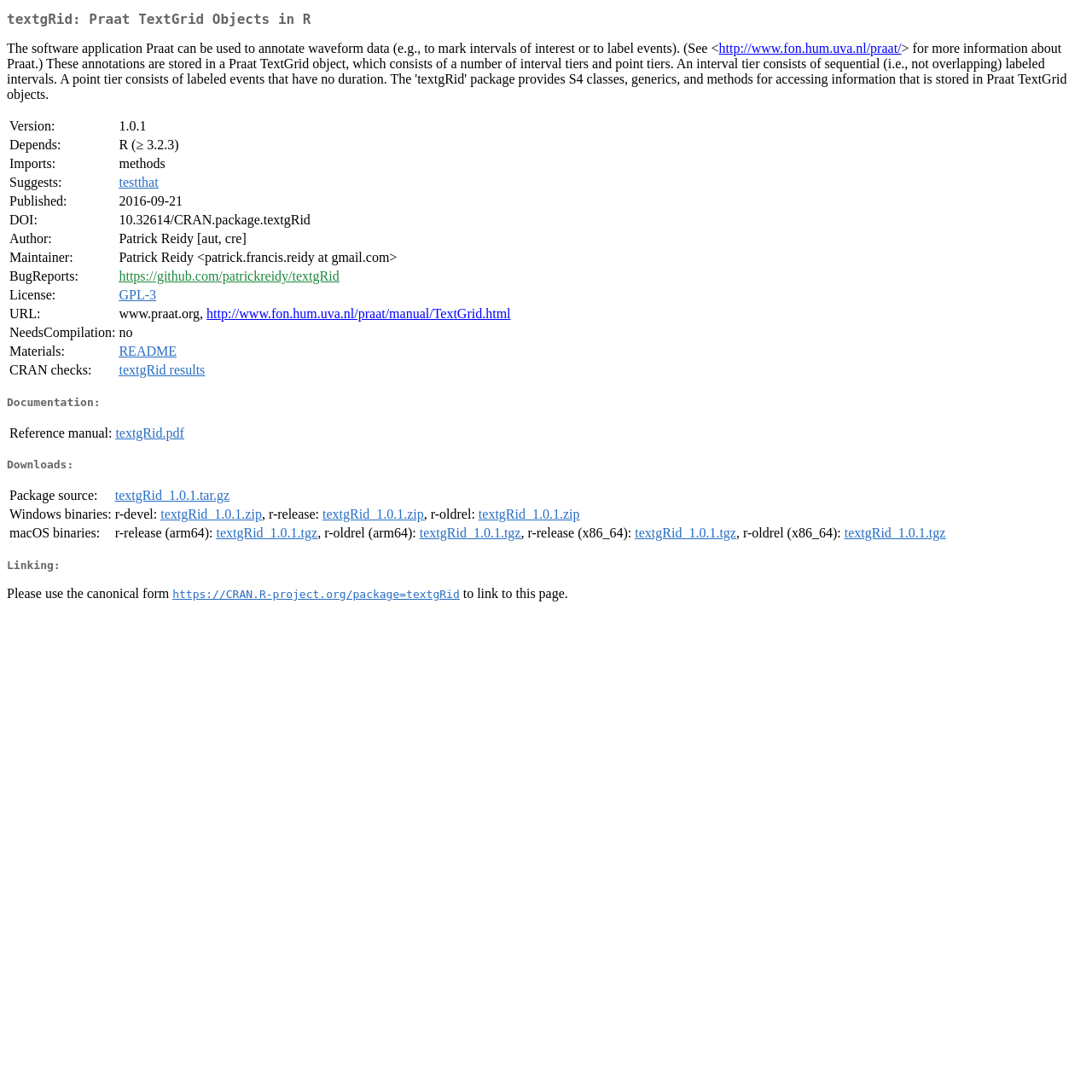Respond to the following question with a brief word or phrase:
What is the platform for the macOS binaries?

arm64 and x86_64